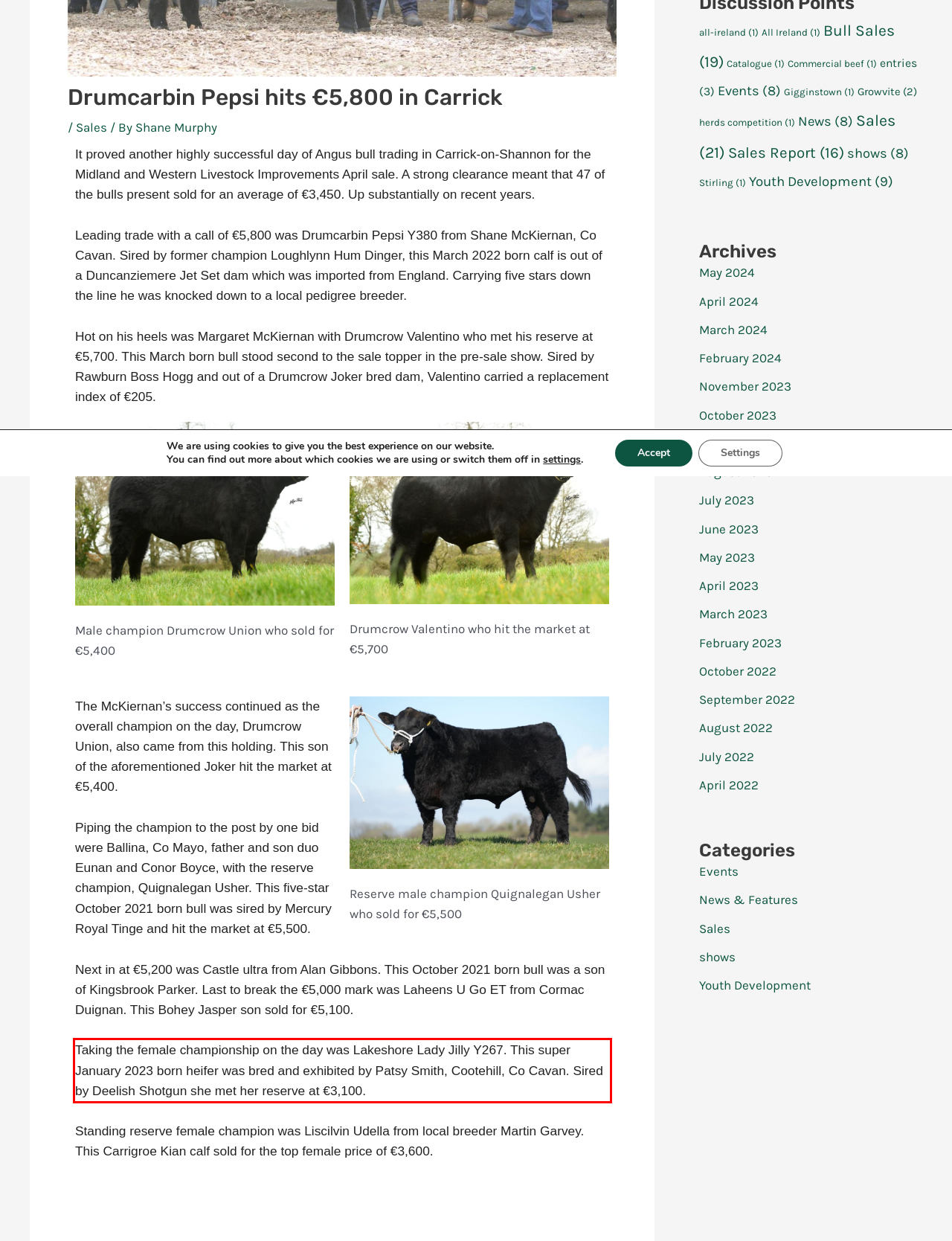Analyze the screenshot of the webpage and extract the text from the UI element that is inside the red bounding box.

Taking the female championship on the day was Lakeshore Lady Jilly Y267. This super January 2023 born heifer was bred and exhibited by Patsy Smith, Cootehill, Co Cavan. Sired by Deelish Shotgun she met her reserve at €3,100.